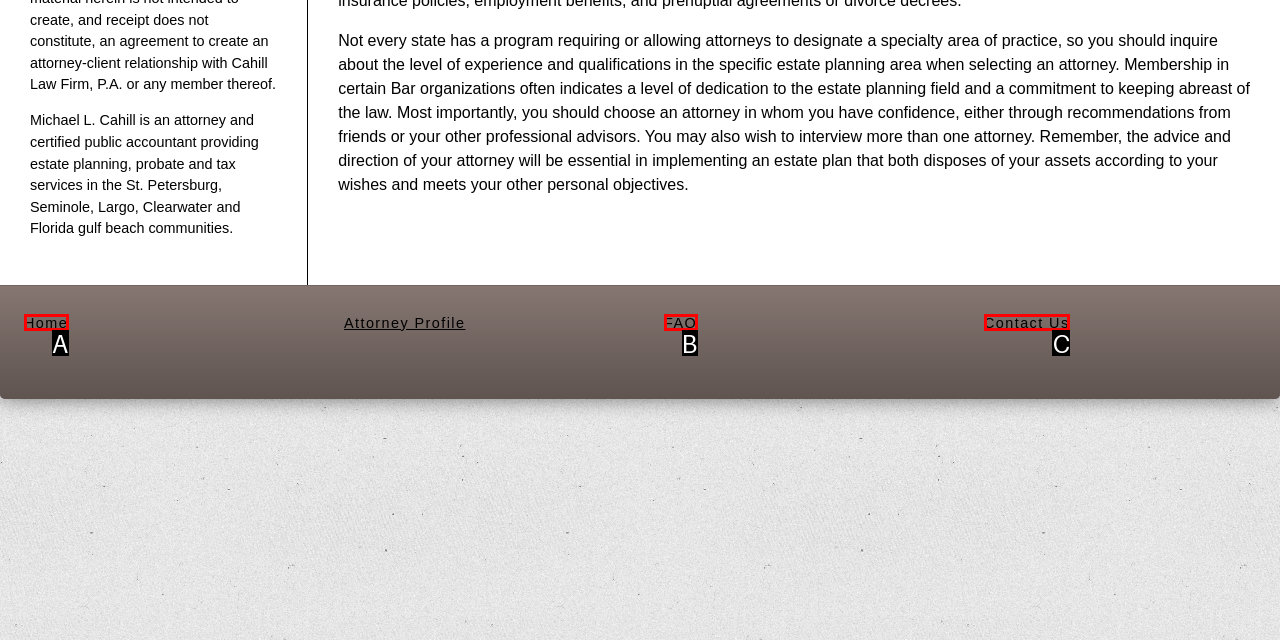Select the correct option based on the description: Home
Answer directly with the option’s letter.

A